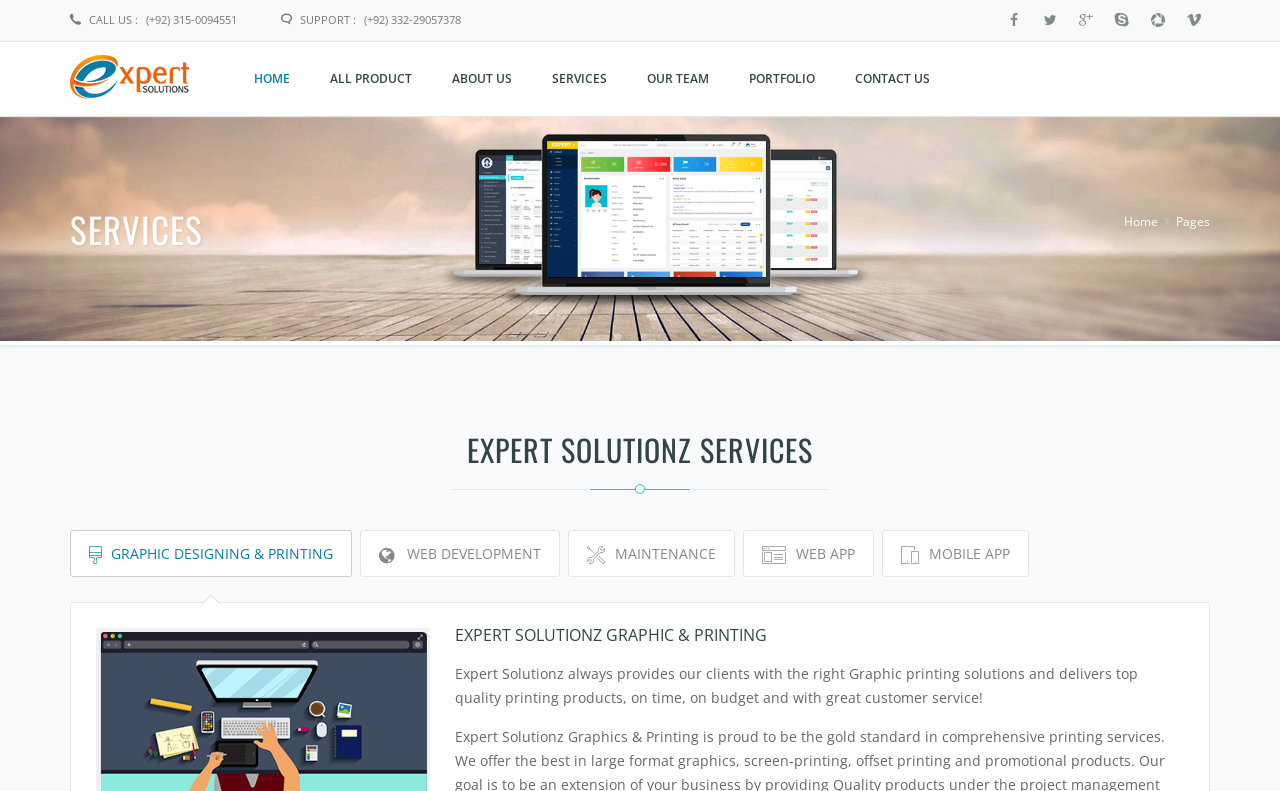What social media platforms are available? Please answer the question using a single word or phrase based on the image.

Facebook, Twitter, Google+, Skype, Picassa, Vimeo